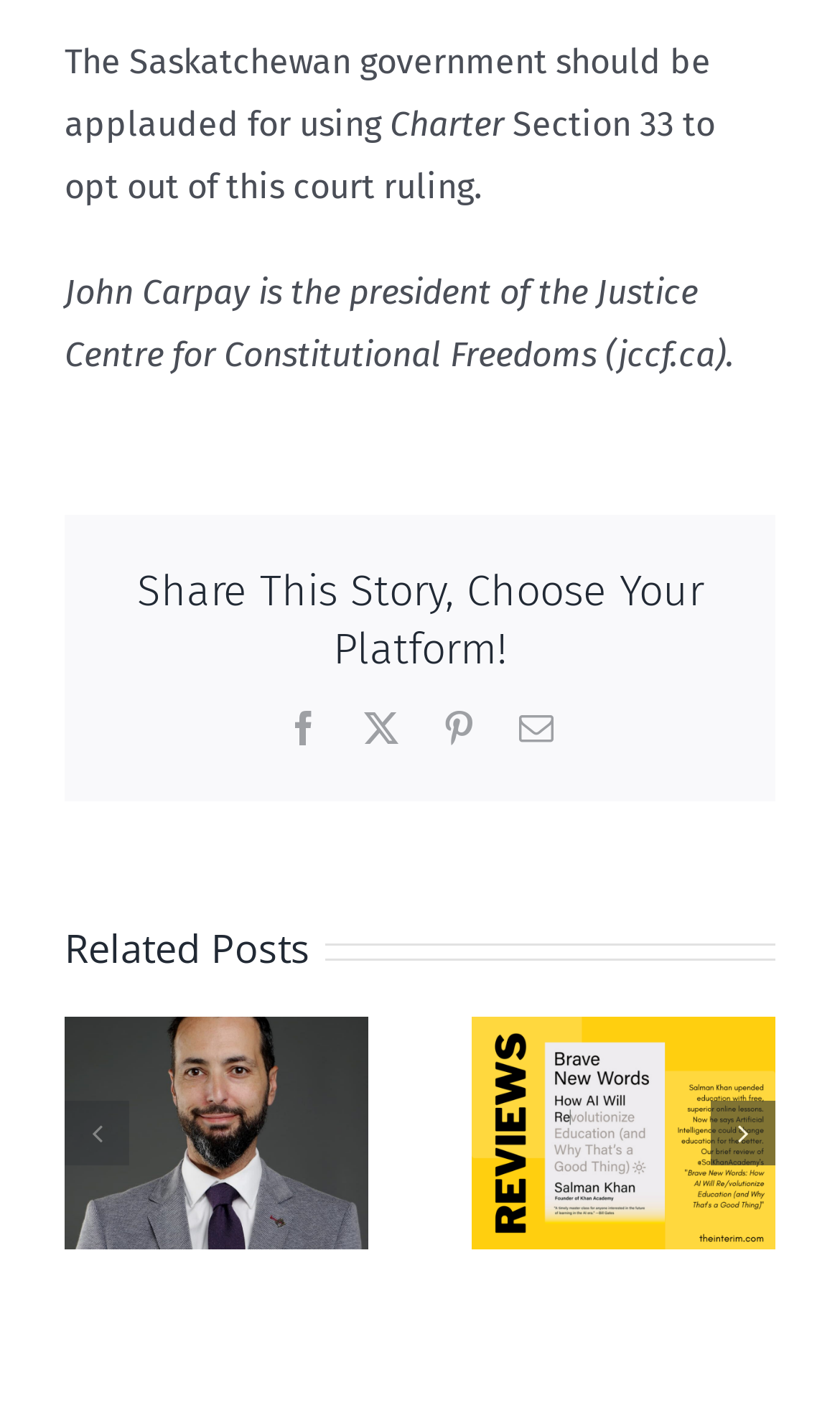Specify the bounding box coordinates for the region that must be clicked to perform the given instruction: "Share via Facebook".

None